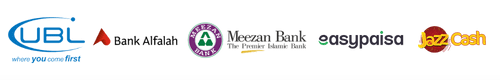Elaborate on the contents of the image in great detail.

The image displays the logos of various financial services and banking institutions, indicating the payment options available on the website. Featured prominently are the logos of UBL, Bank Alfalah, Meezan Bank, easypaisa, and JazzCash. This representation illustrates a commitment to providing users with multiple convenient payment methods for their transactions, ensuring a user-friendly experience for online purchases and services. The logos are arranged in a row, showcasing the diversity of options customers can choose from when making financial transactions.